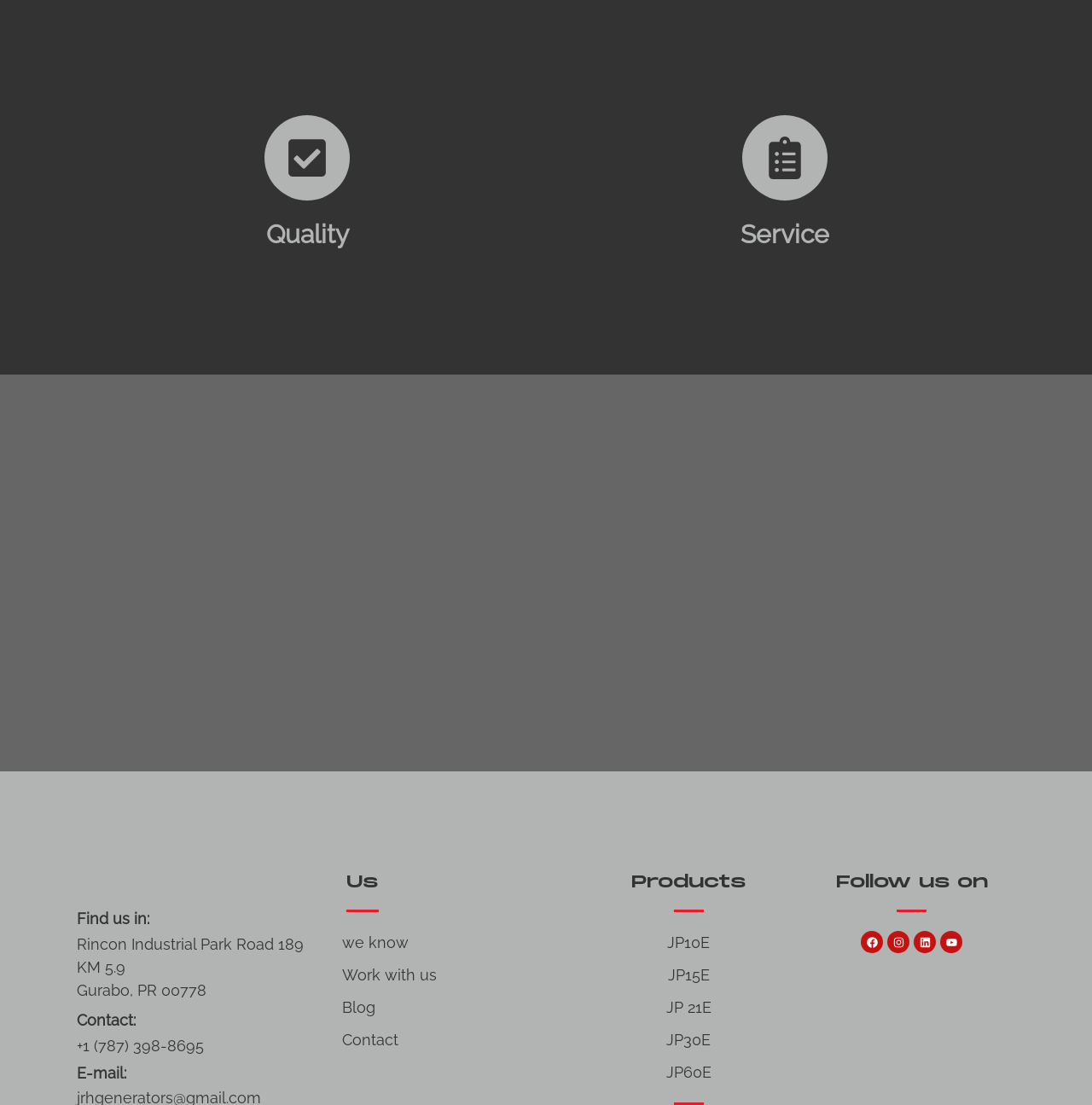Identify the bounding box coordinates of the section to be clicked to complete the task described by the following instruction: "Contact JRH Power Generator". The coordinates should be four float numbers between 0 and 1, formatted as [left, top, right, bottom].

[0.07, 0.938, 0.187, 0.954]